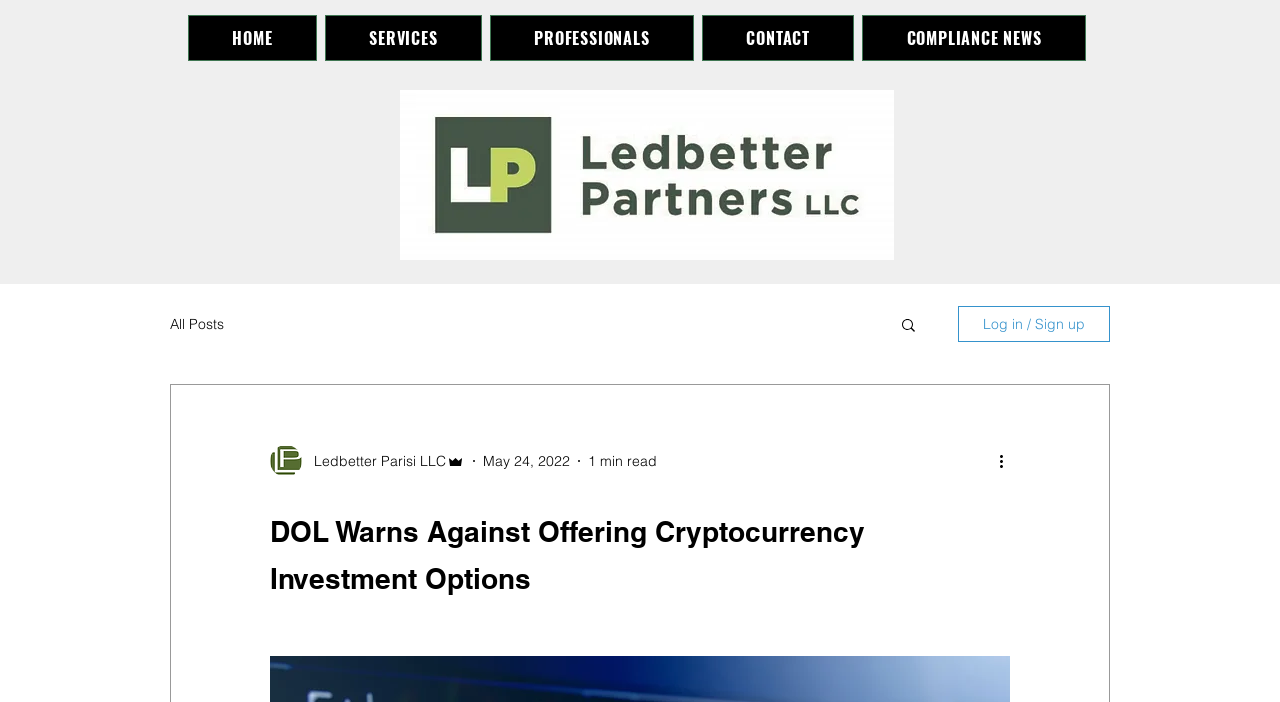Indicate the bounding box coordinates of the element that must be clicked to execute the instruction: "log in or sign up". The coordinates should be given as four float numbers between 0 and 1, i.e., [left, top, right, bottom].

[0.748, 0.436, 0.867, 0.487]